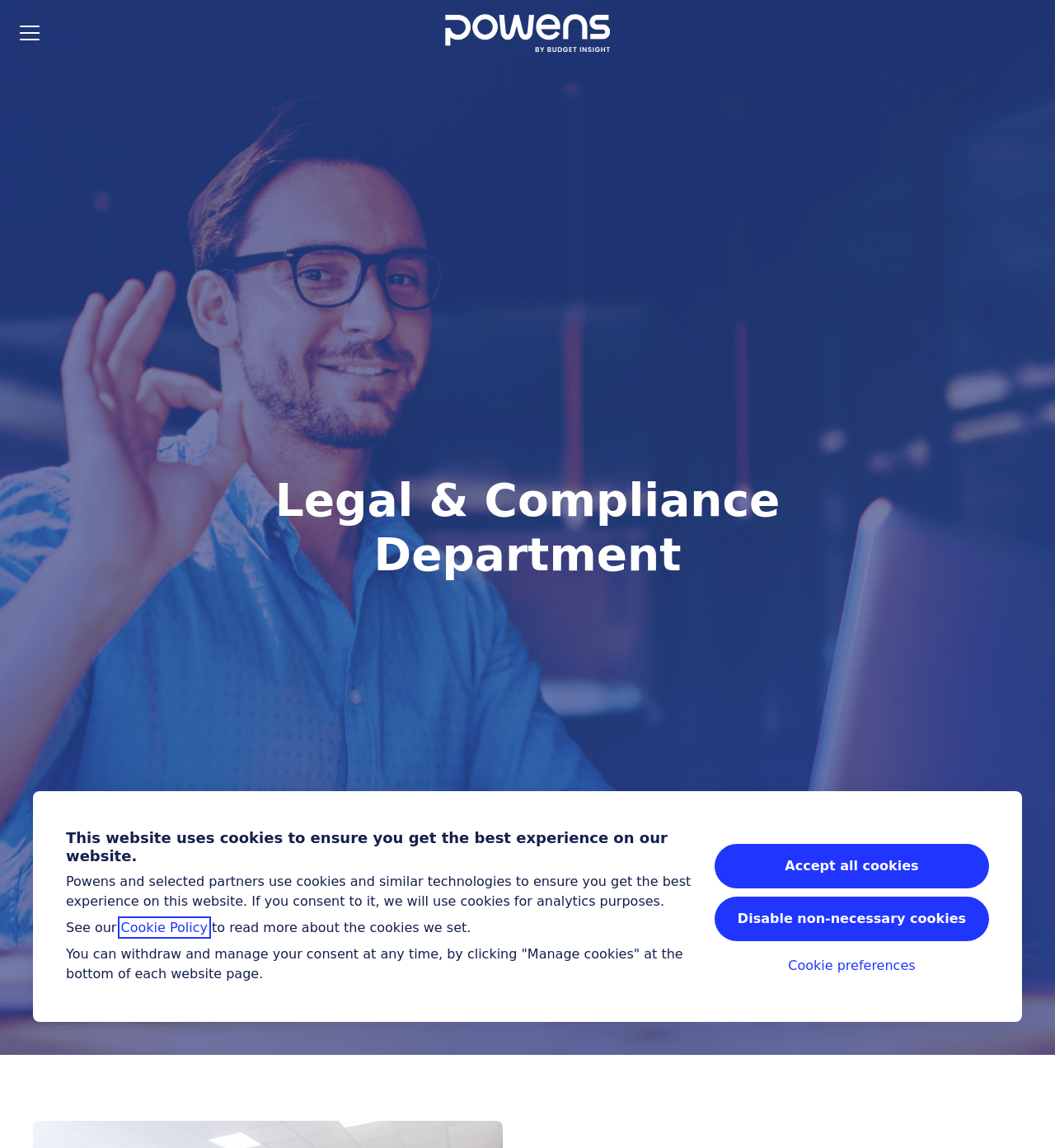Where can I find more information about the cookies used?
Please use the image to deliver a detailed and complete answer.

I found a link element with the text 'Cookie Policy' within the dialog element with the text 'This website uses cookies to ensure you get the best experience on our website.' which suggests that clicking on this link will provide more information about the cookies used on this website.